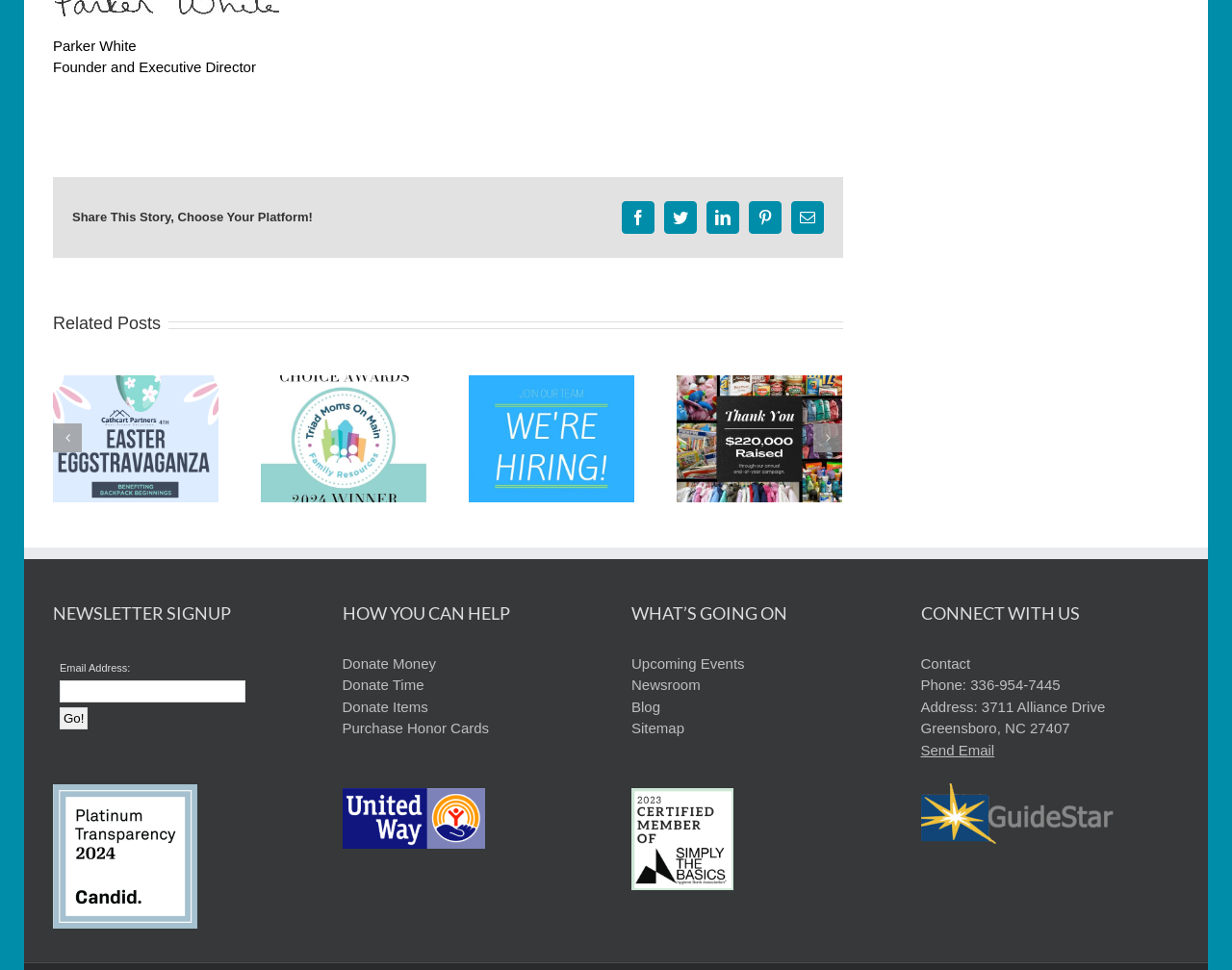Please find the bounding box coordinates of the section that needs to be clicked to achieve this instruction: "Share this story on Facebook".

[0.505, 0.208, 0.531, 0.241]